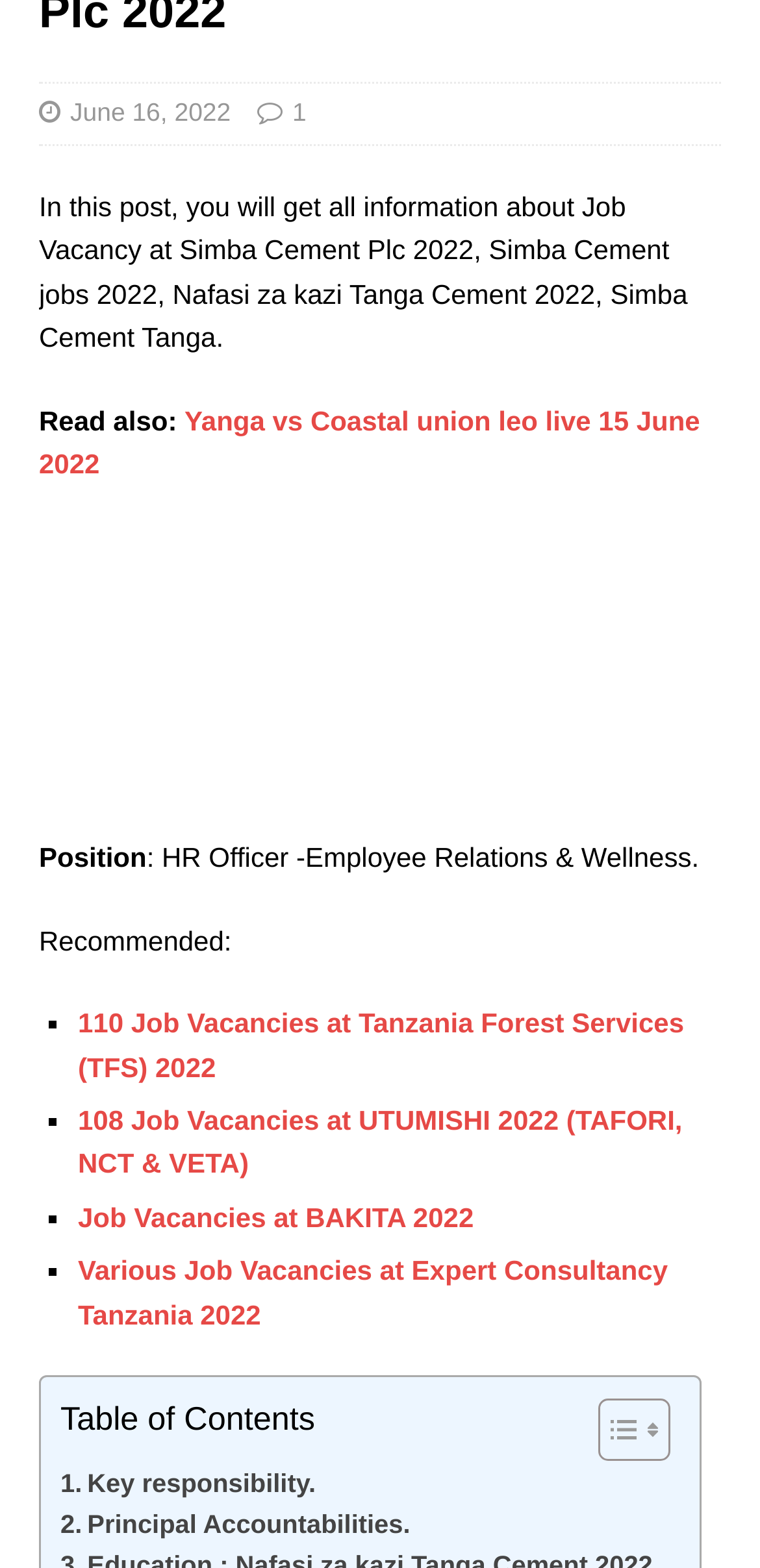Mark the bounding box of the element that matches the following description: "Principal Accountabilities.".

[0.079, 0.959, 0.54, 0.986]